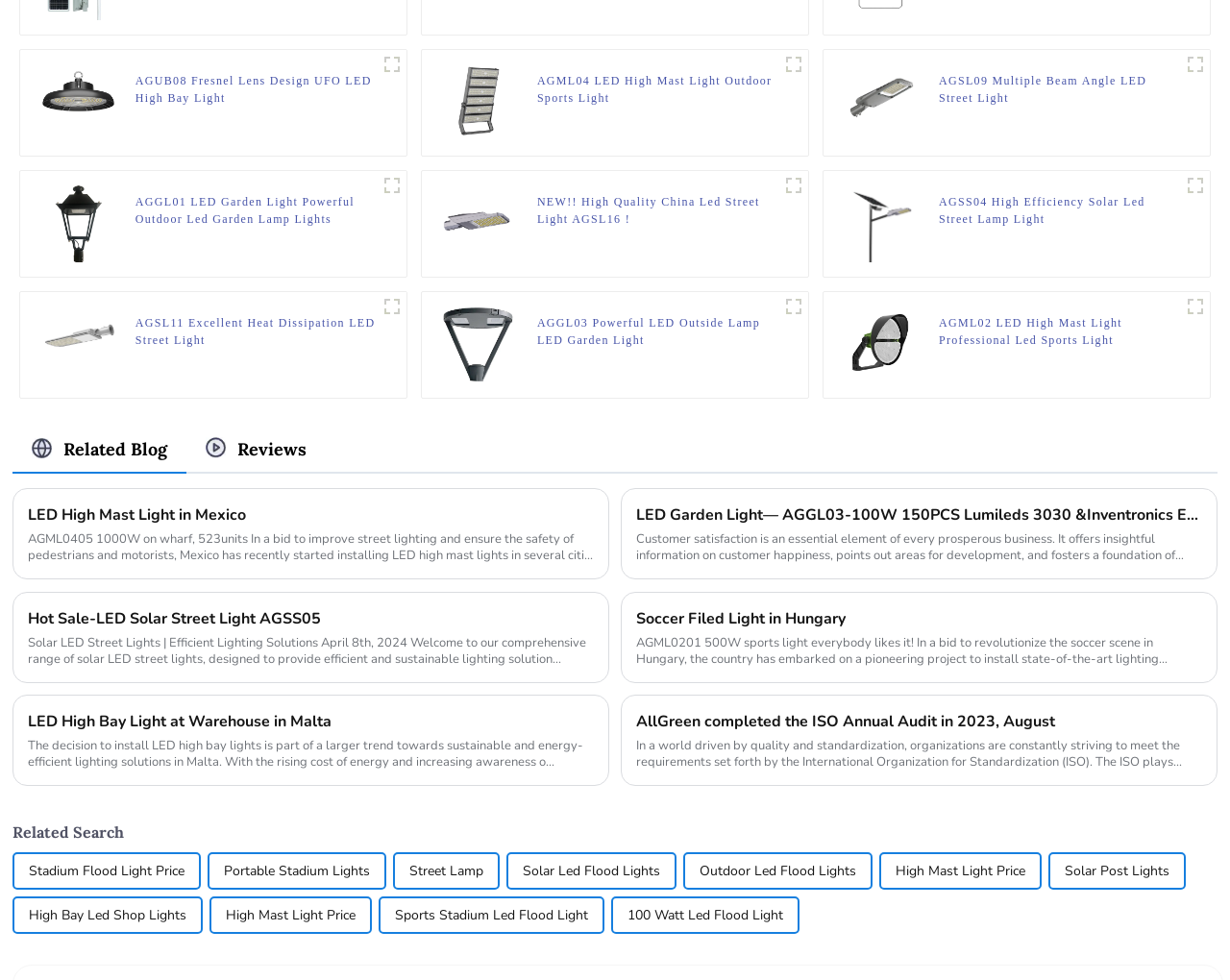Please locate the bounding box coordinates of the element that should be clicked to achieve the given instruction: "Check the heading 'LED Garden Light— AGGL03-100W 150PCS Lumileds 3030 &Inventronics EUM, 5000K'".

[0.517, 0.514, 0.978, 0.537]